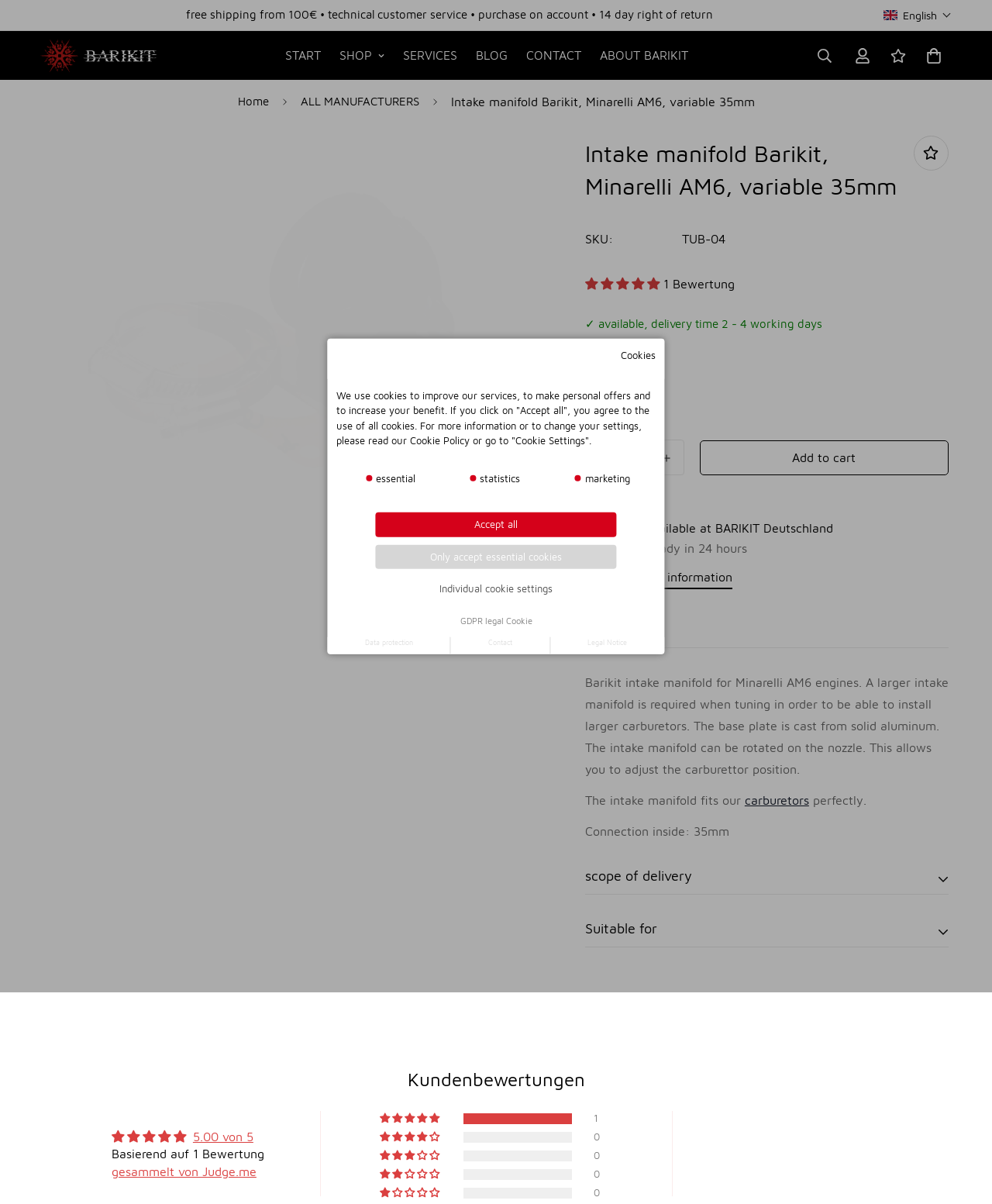Extract the main title from the webpage.

Intake manifold Barikit, Minarelli AM6, variable 35mm